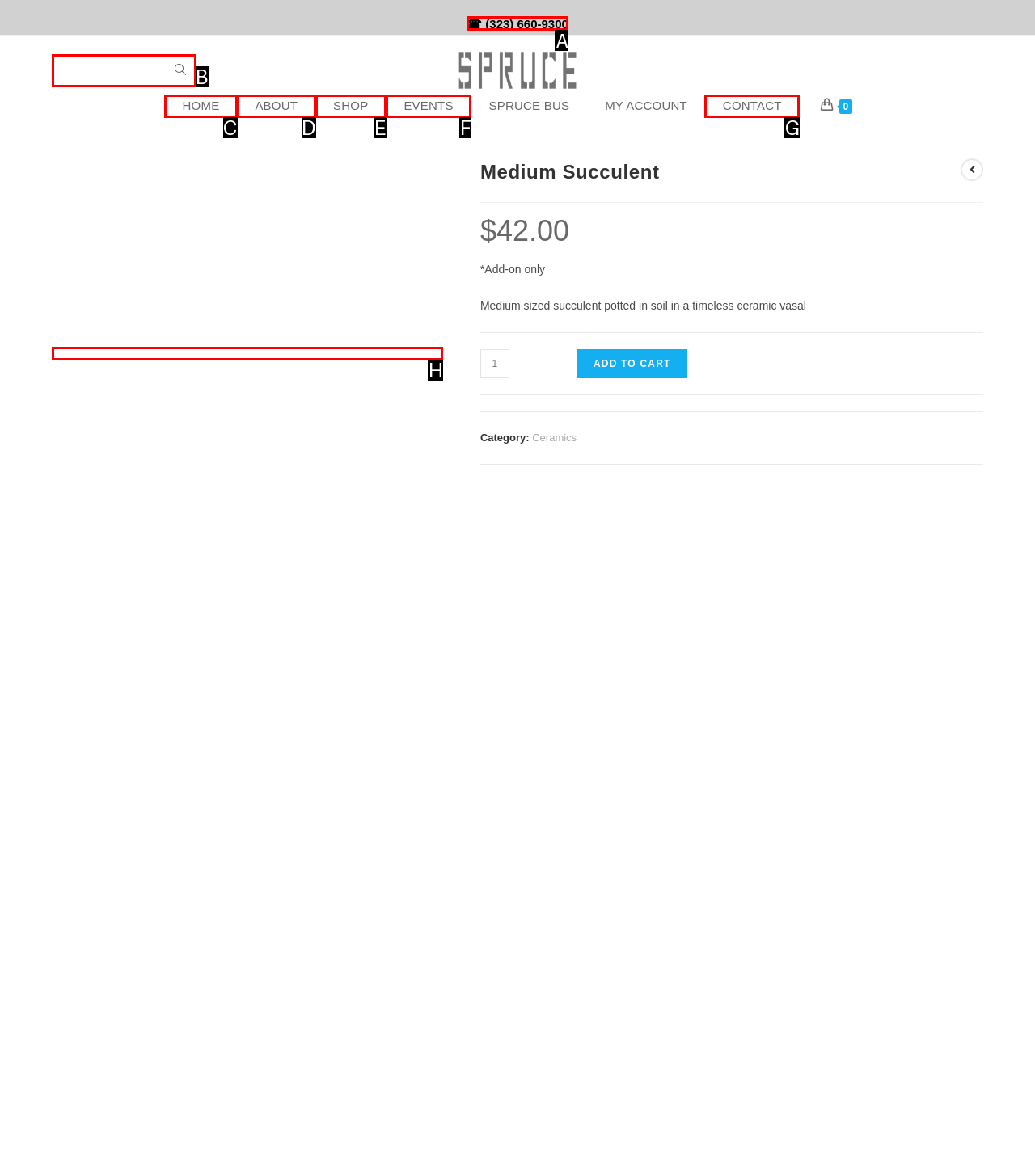Tell me which one HTML element I should click to complete the following instruction: Call the phone number
Answer with the option's letter from the given choices directly.

A